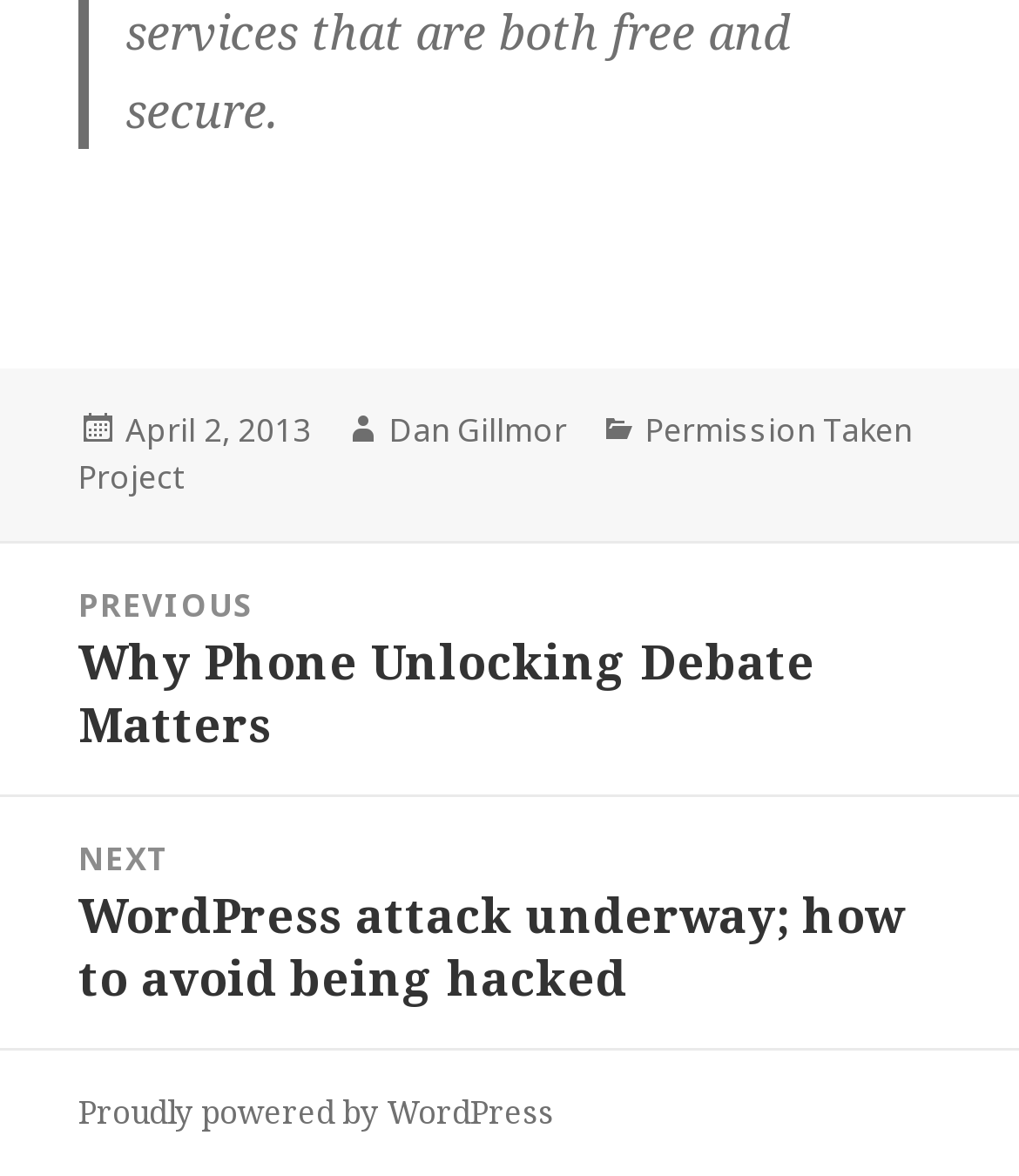What platform is powering the website?
Answer the question with a thorough and detailed explanation.

I found the platform powering the website by looking at the footer section, where it says 'Proudly powered by WordPress'.